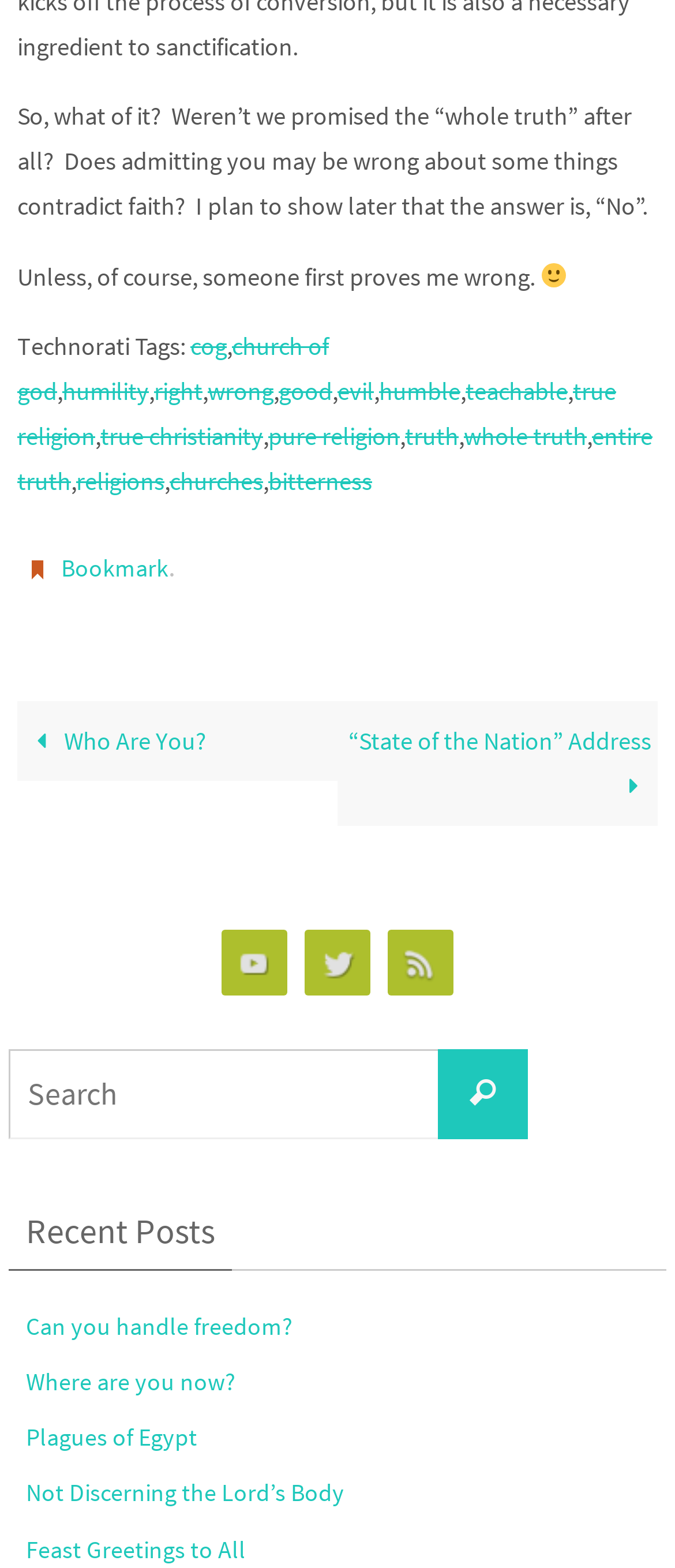Pinpoint the bounding box coordinates of the area that must be clicked to complete this instruction: "Click the 'Who Are You?' link".

[0.026, 0.447, 0.5, 0.498]